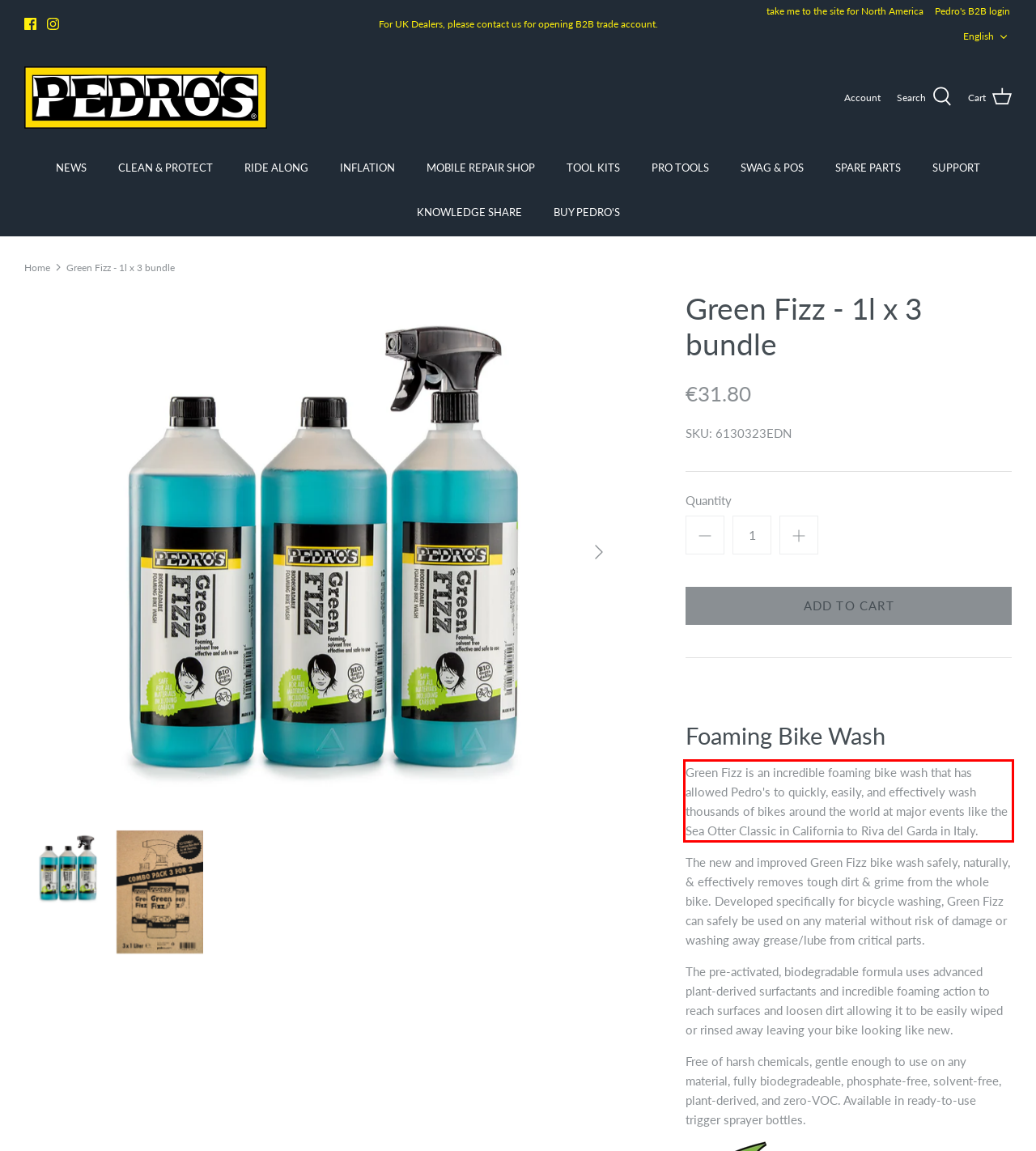Within the screenshot of a webpage, identify the red bounding box and perform OCR to capture the text content it contains.

Green Fizz is an incredible foaming bike wash that has allowed Pedro's to quickly, easily, and effectively wash thousands of bikes around the world at major events like the Sea Otter Classic in California to Riva del Garda in Italy.